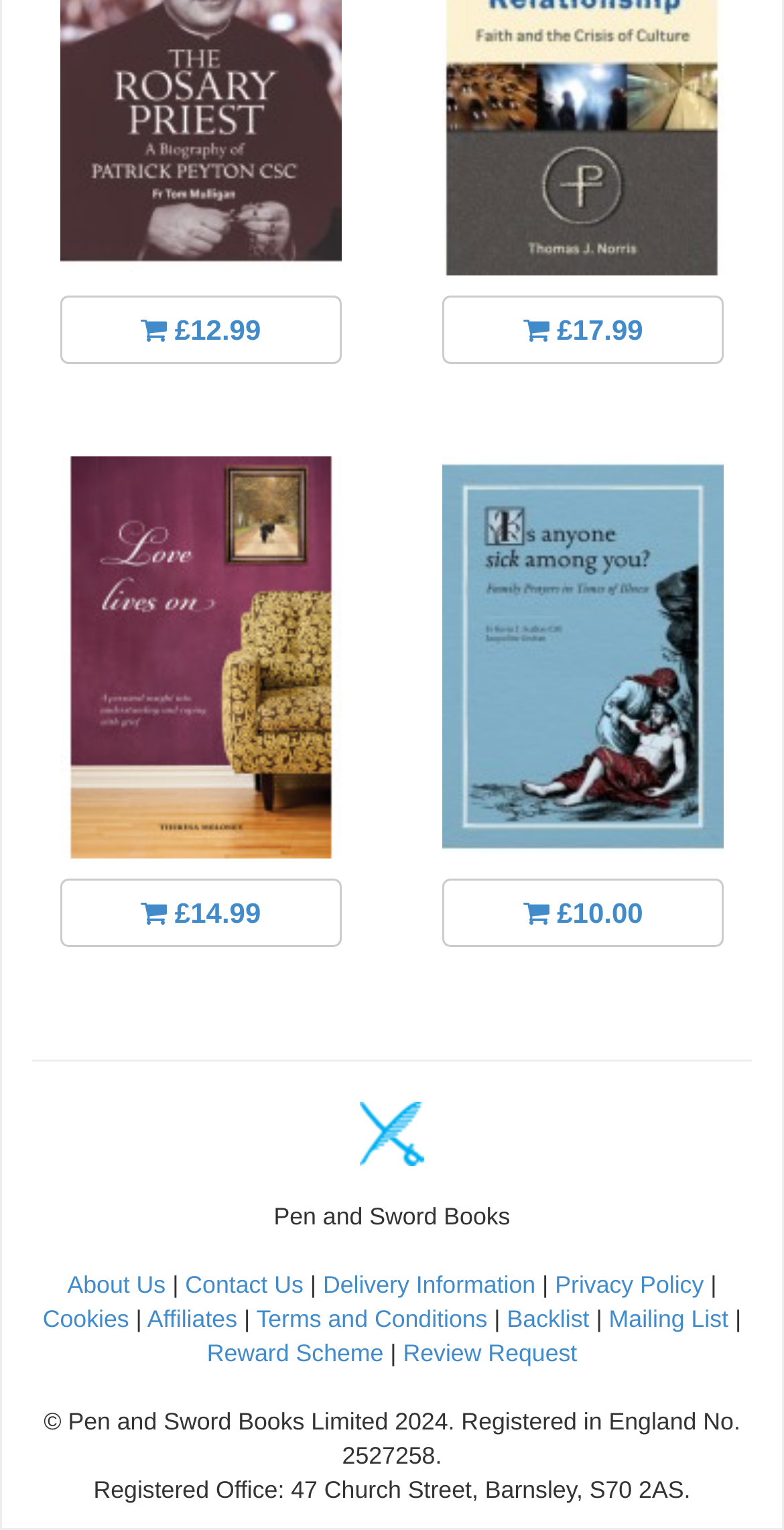Please determine the bounding box of the UI element that matches this description: Reward Scheme. The coordinates should be given as (top-left x, top-left y, bottom-right x, bottom-right y), with all values between 0 and 1.

[0.264, 0.875, 0.489, 0.894]